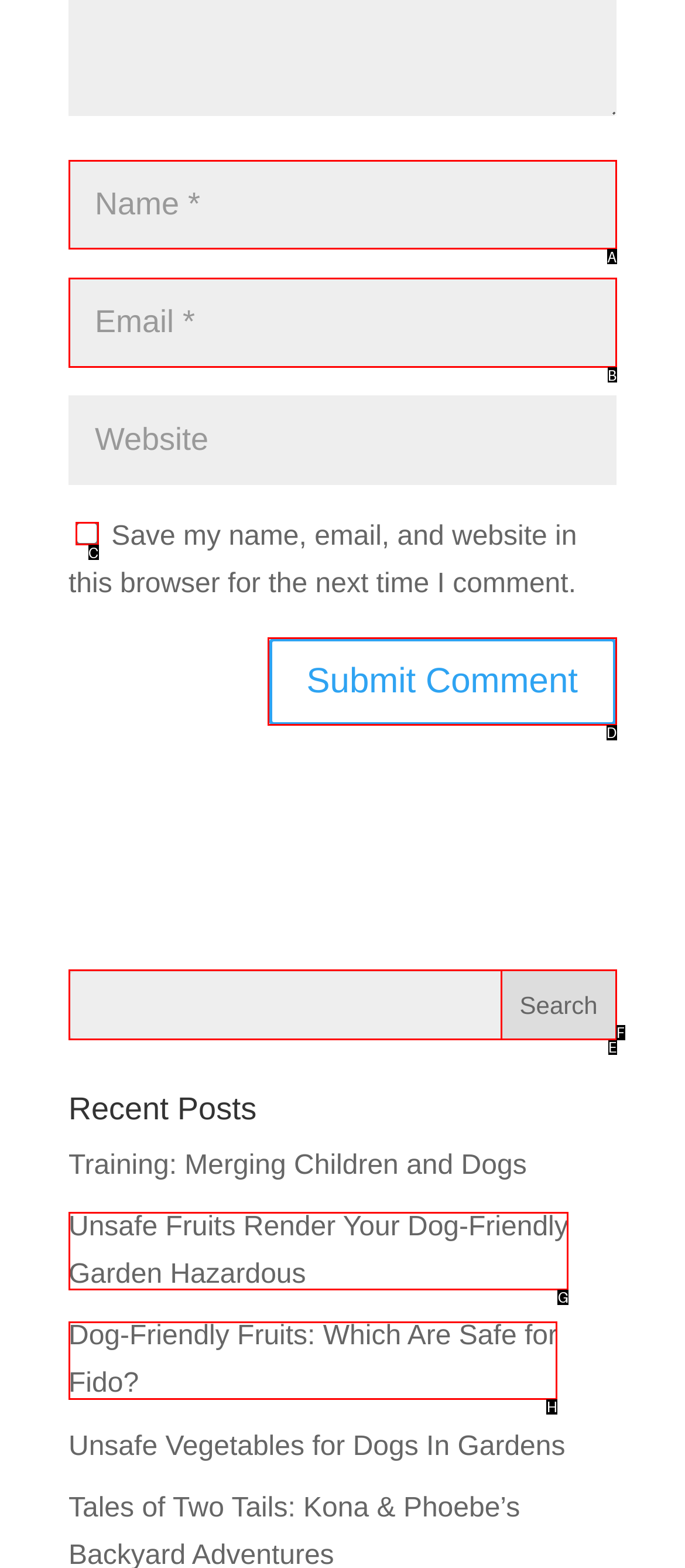Pick the option that should be clicked to perform the following task: Enter your name
Answer with the letter of the selected option from the available choices.

A